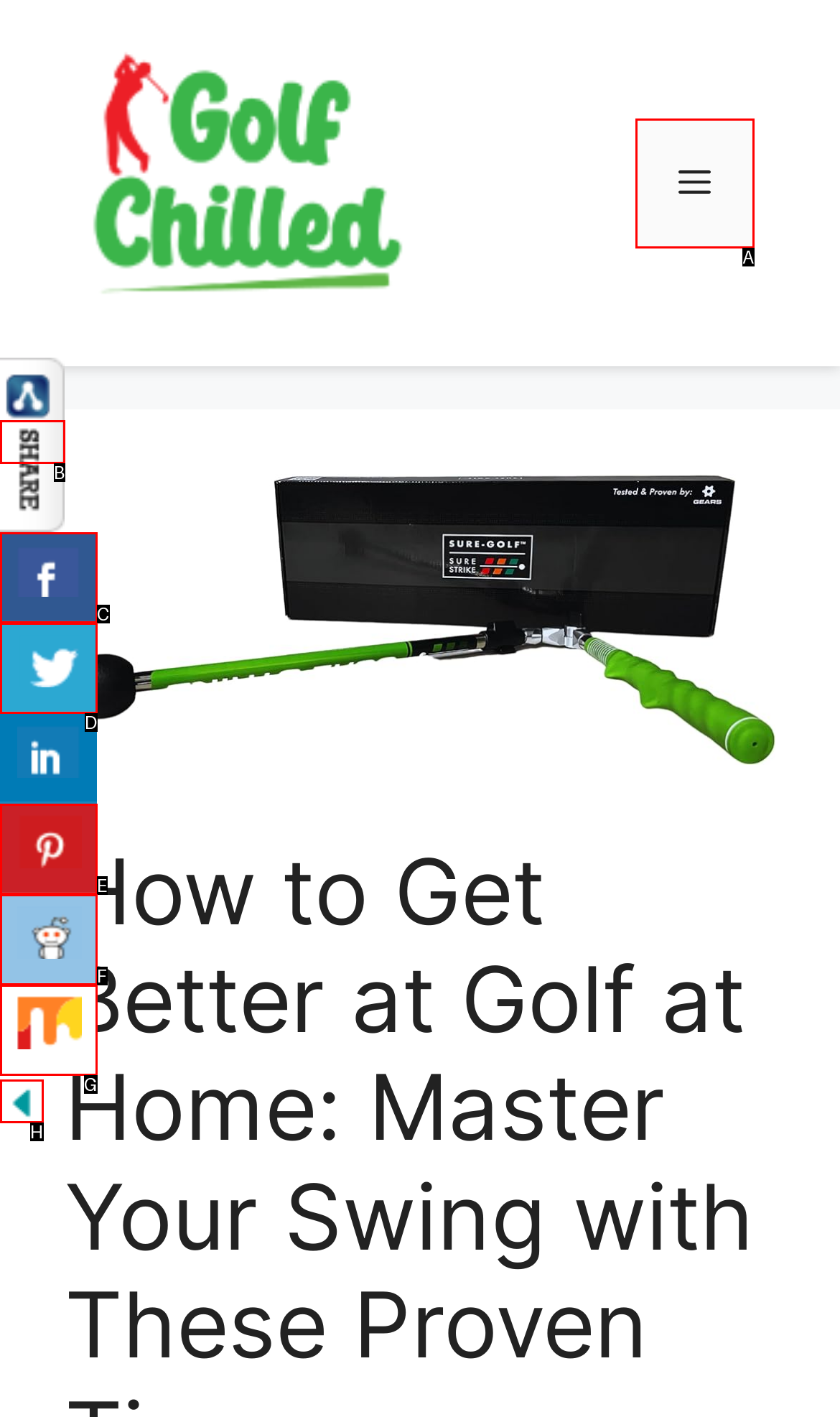Given the element description: title="Share On Pinterest"
Pick the letter of the correct option from the list.

E